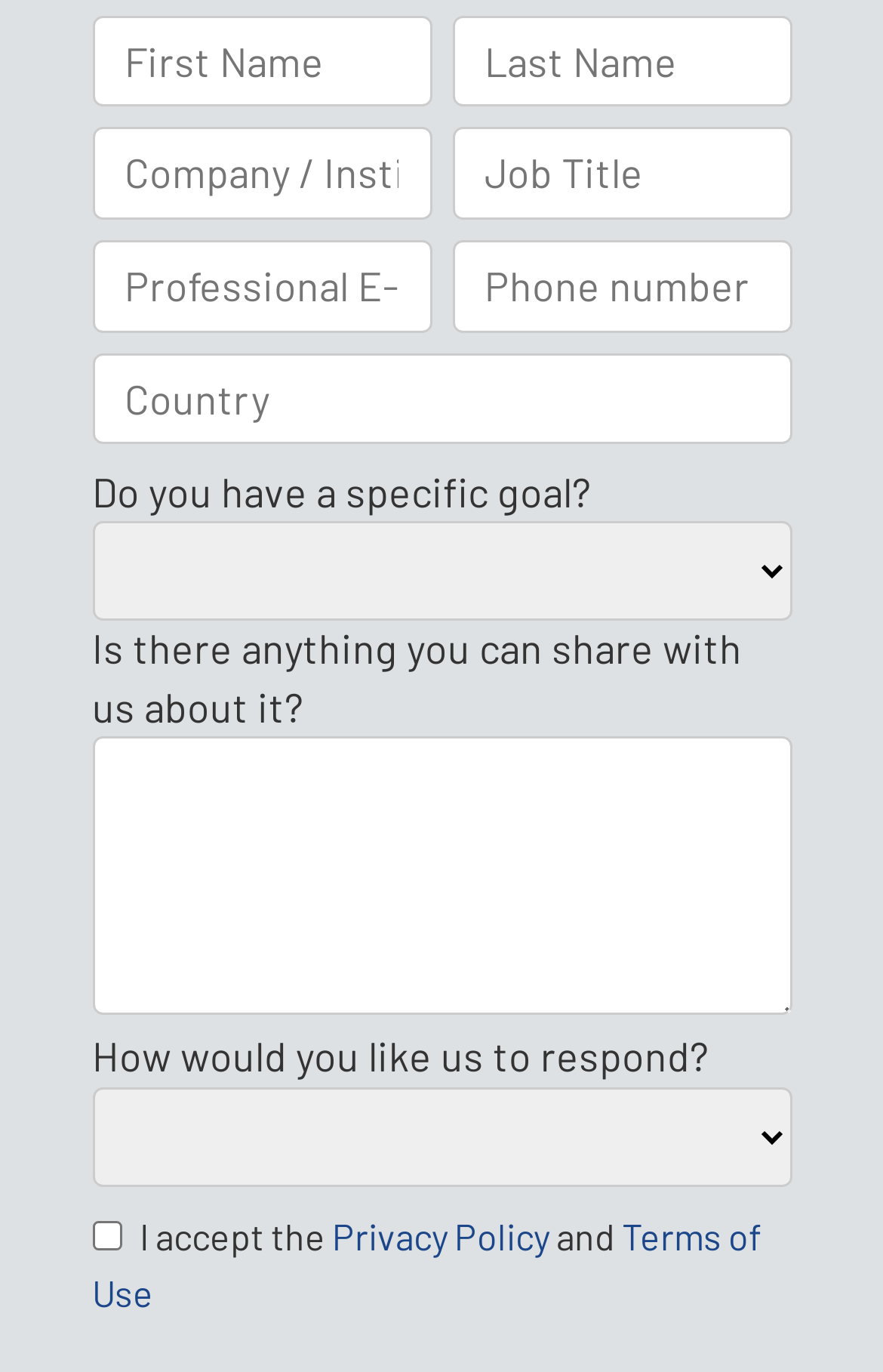Using the provided description: "Privacy Policy", find the bounding box coordinates of the corresponding UI element. The output should be four float numbers between 0 and 1, in the format [left, top, right, bottom].

[0.376, 0.884, 0.622, 0.916]